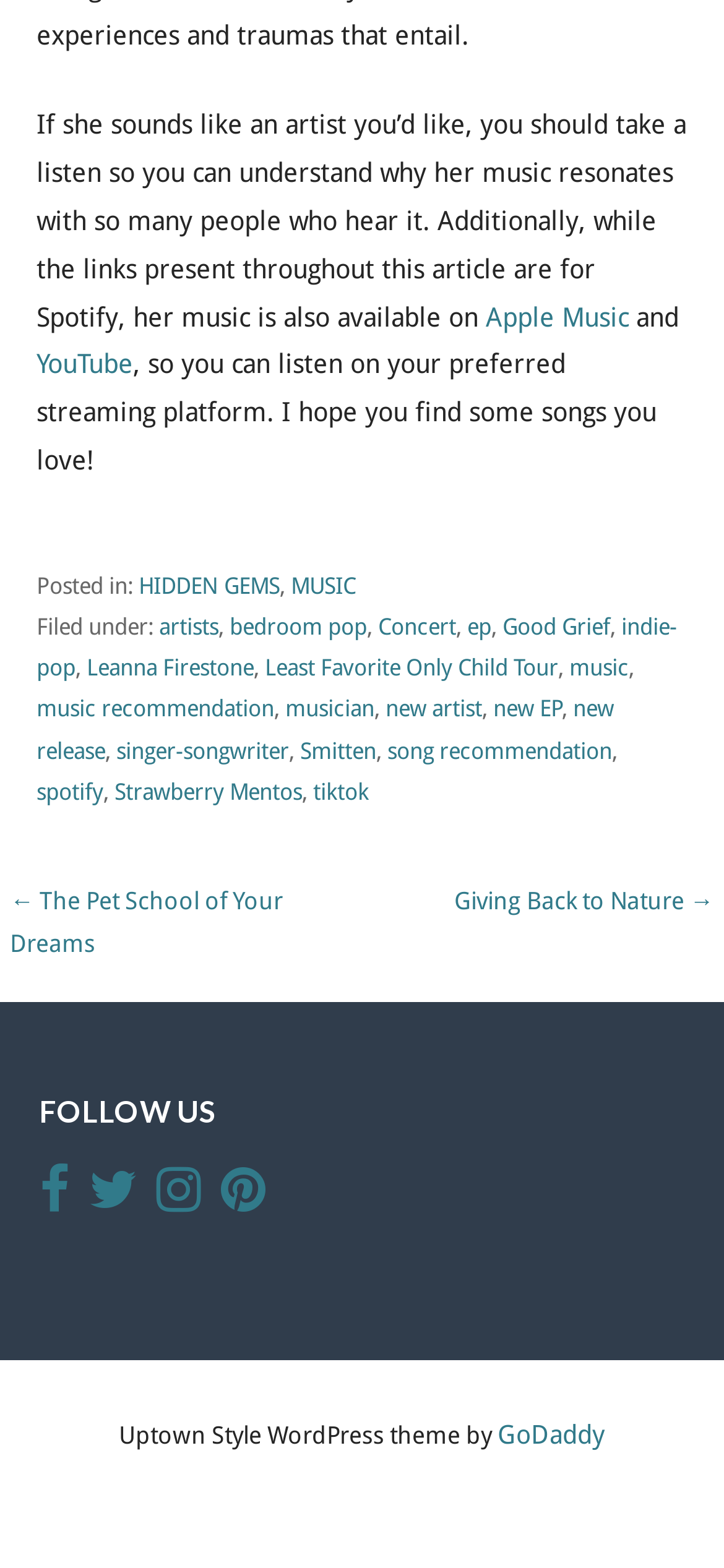Answer the following query with a single word or phrase:
What is the name of the EP mentioned?

Good Grief